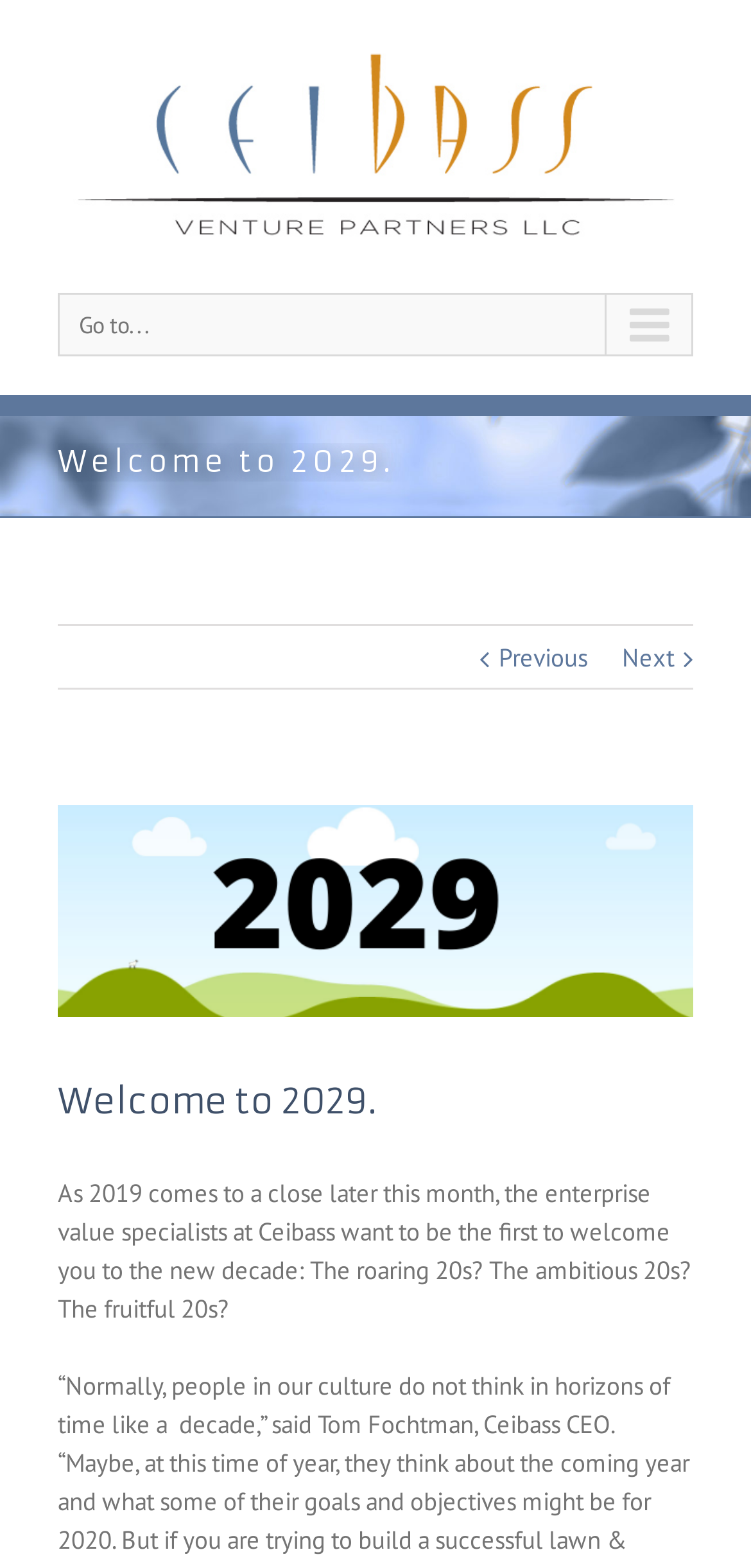Extract the bounding box of the UI element described as: "alt="Ceibass Venture Partners"".

[0.077, 0.025, 0.923, 0.163]